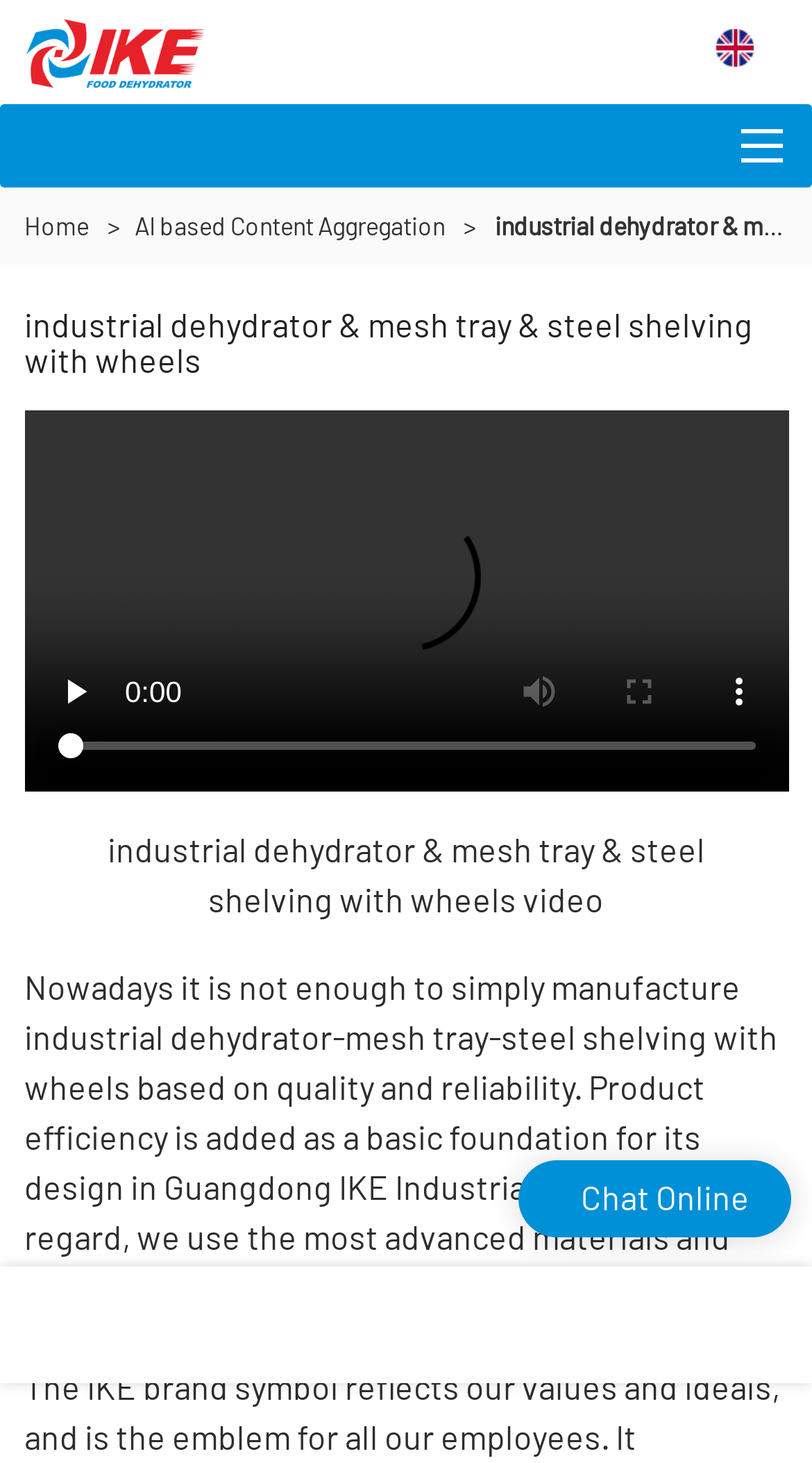Use a single word or phrase to answer the following:
What is the purpose of the button at the top right?

Get an offer